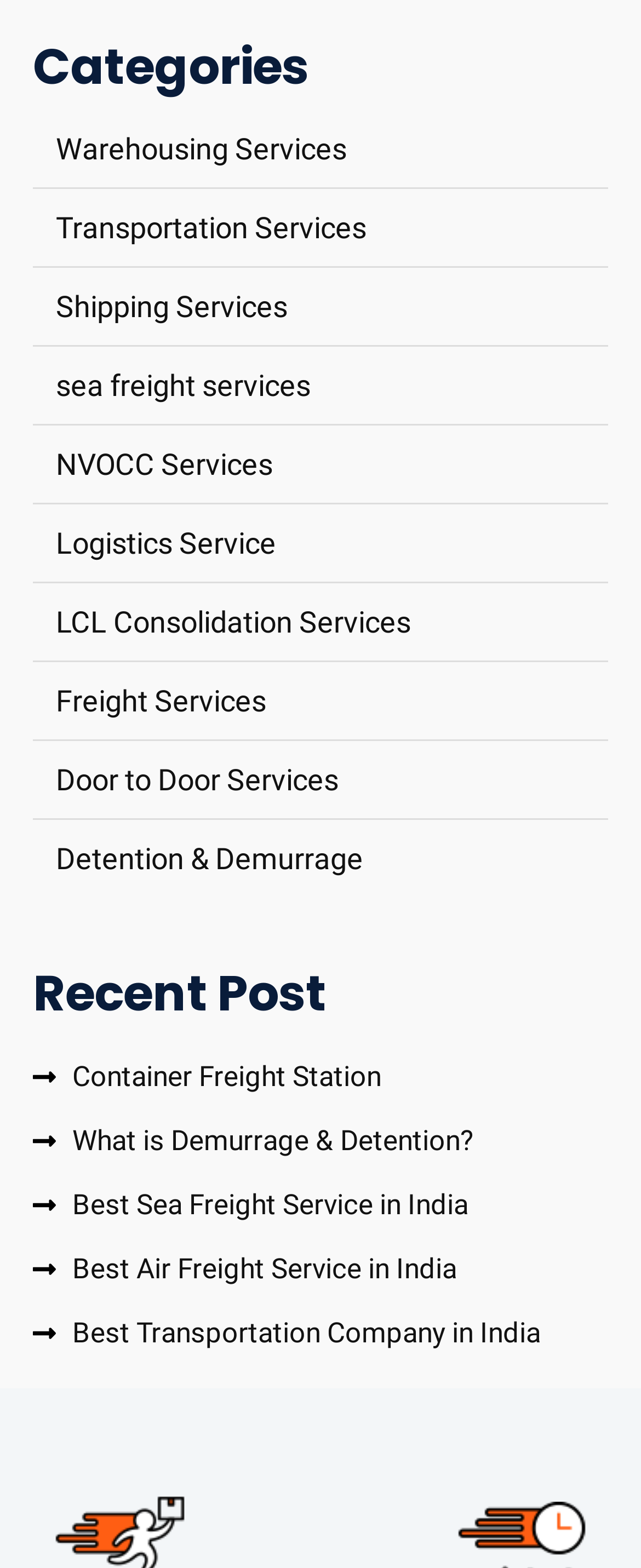Please answer the following question using a single word or phrase: 
What is the topic of the second recent post?

What is Demurrage & Detention?